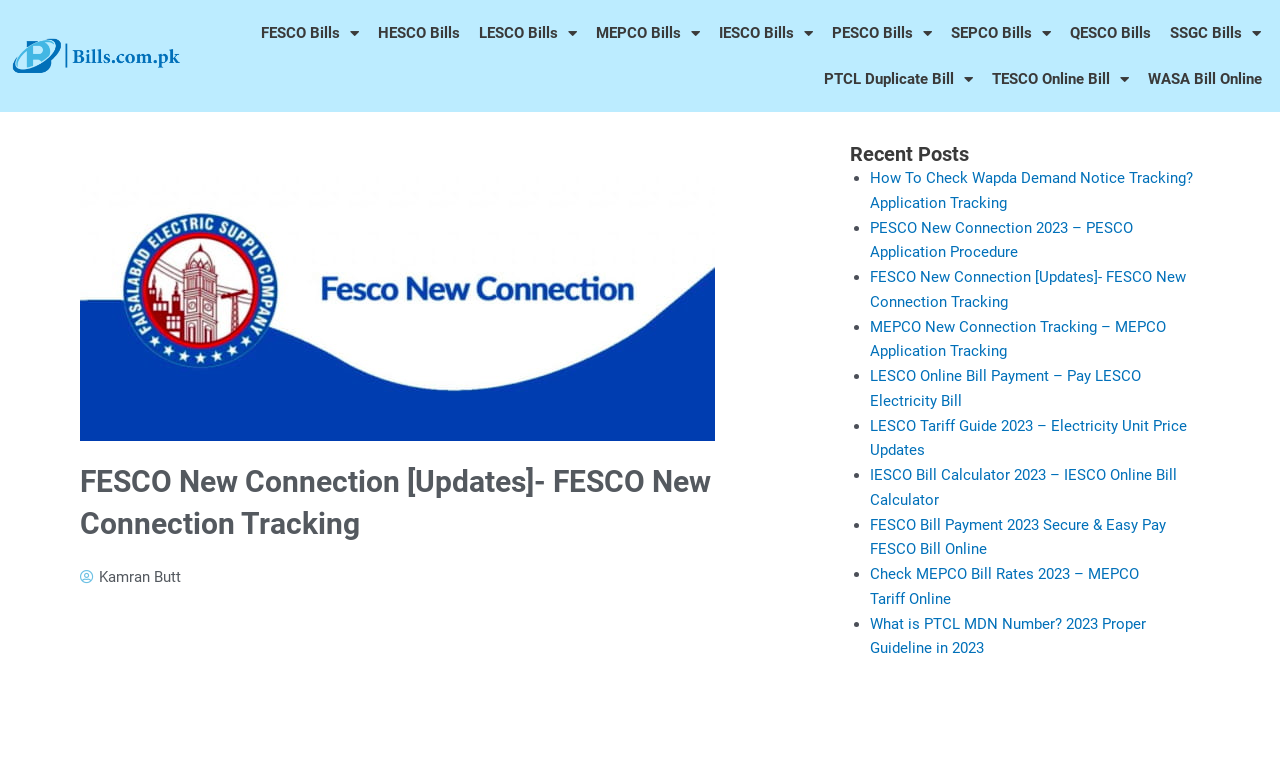Convey a detailed summary of the webpage, mentioning all key elements.

The webpage is about FESCO new connection application form and related information. At the top, there are several links to different electricity bill payment and tracking services, including HESCO, LESCO, MEPCO, IESCO, PESCO, SEPCO, QESCO, SSGC, PTCL, and TESCO. These links are arranged horizontally across the top of the page.

Below the links, there is an image related to FESCO new connection, followed by a heading that reads "FESCO New Connection [Updates] - FESCO New Connection Tracking". 

On the left side of the page, there is a link to "Kamran Butt" and a heading that says "Recent Posts". Below the heading, there is a navigation menu with a list of recent posts, each marked with a bullet point. The posts include topics such as how to check Wapda demand notice tracking, PESCO new connection application procedure, FESCO new connection tracking, MEPCO new connection tracking, LESCO online bill payment, LESCO tariff guide, IESCO bill calculator, FESCO bill payment, and checking MEPCO bill rates.